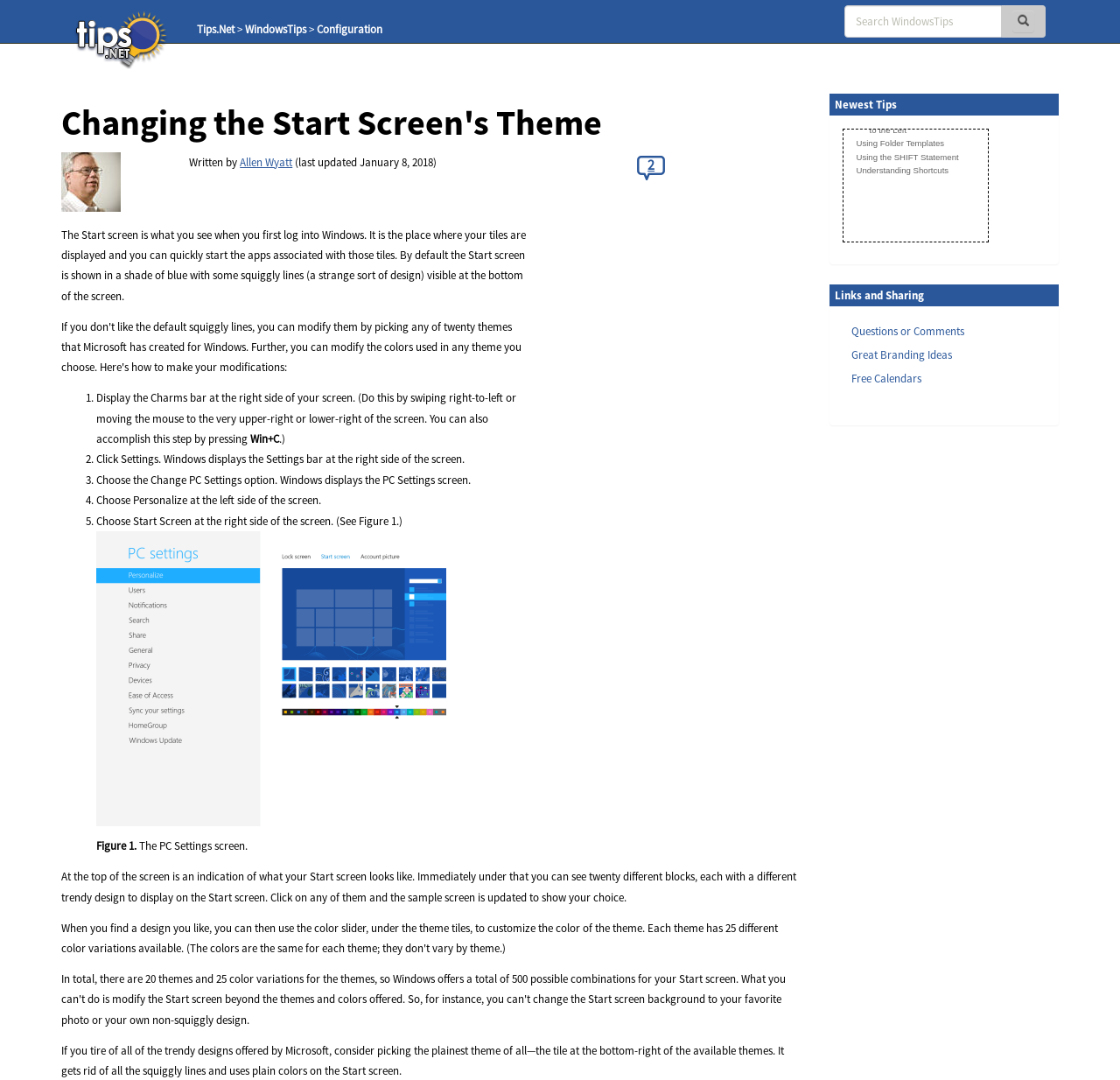Provide a brief response to the question using a single word or phrase: 
What is the author of the article?

Allen Wyatt